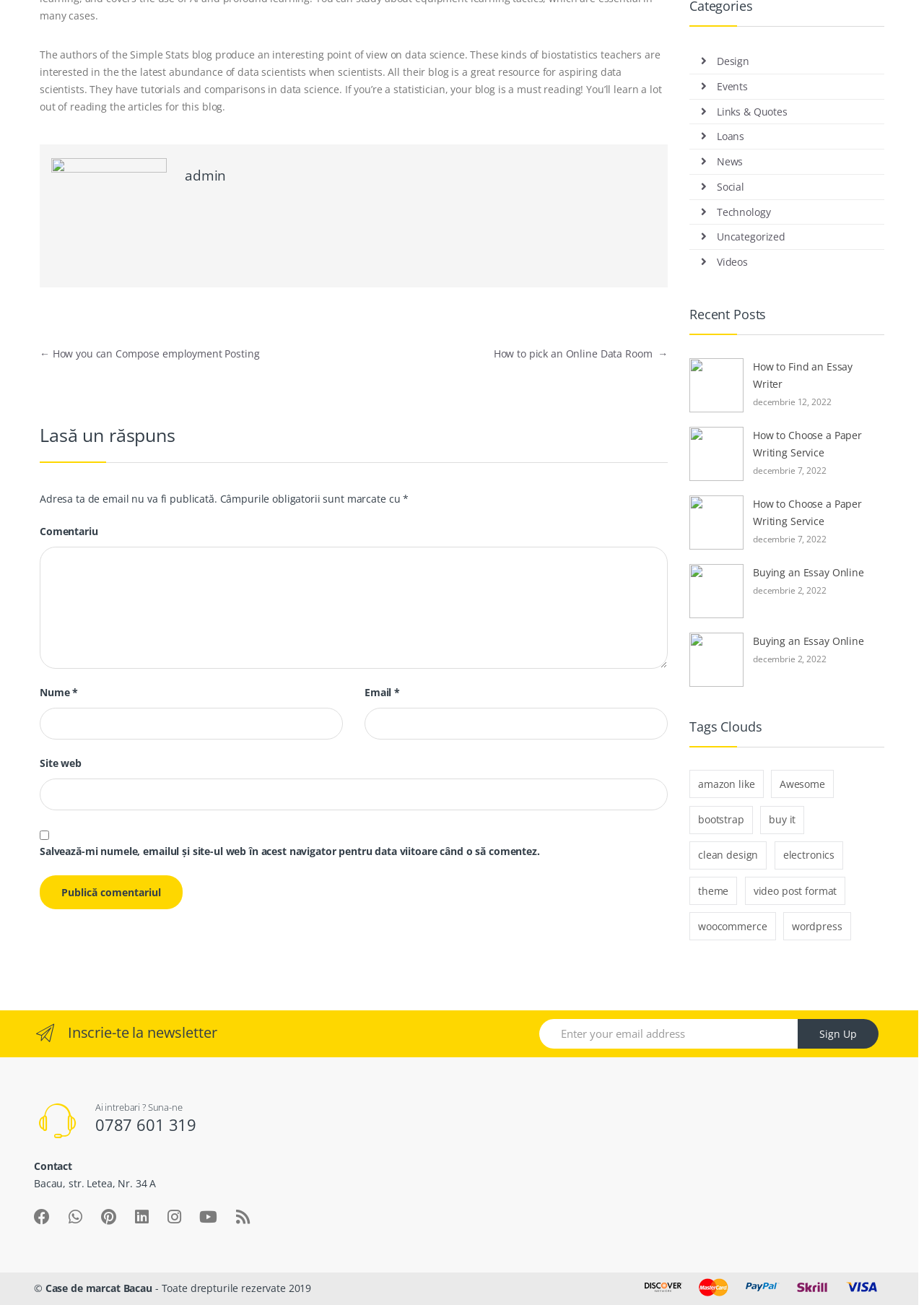Determine the bounding box coordinates for the UI element with the following description: "Buying an Essay Online". The coordinates should be four float numbers between 0 and 1, represented as [left, top, right, bottom].

[0.746, 0.485, 0.957, 0.498]